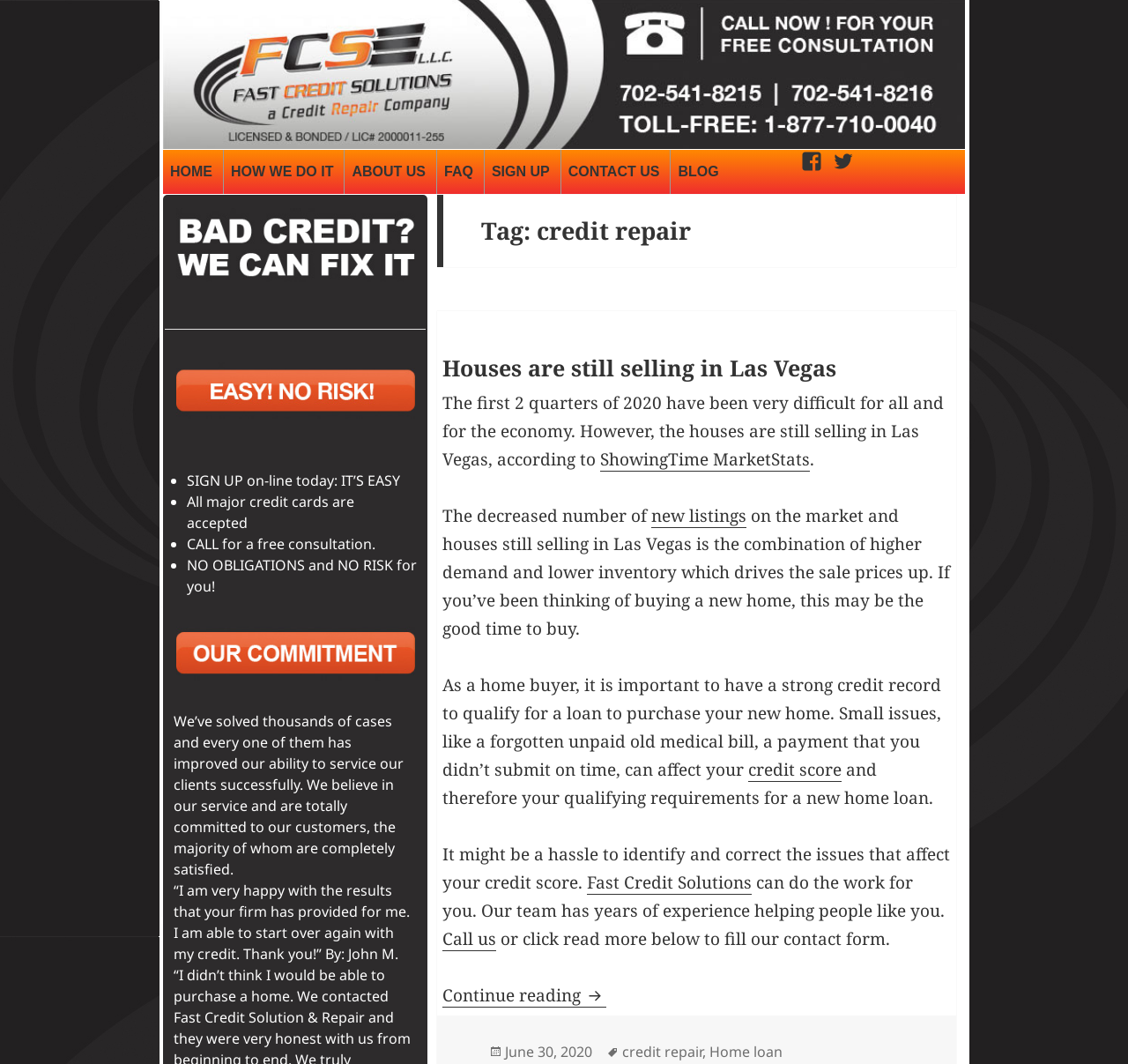Find the bounding box coordinates of the UI element according to this description: "Fast Credit Solutions".

[0.52, 0.819, 0.667, 0.841]